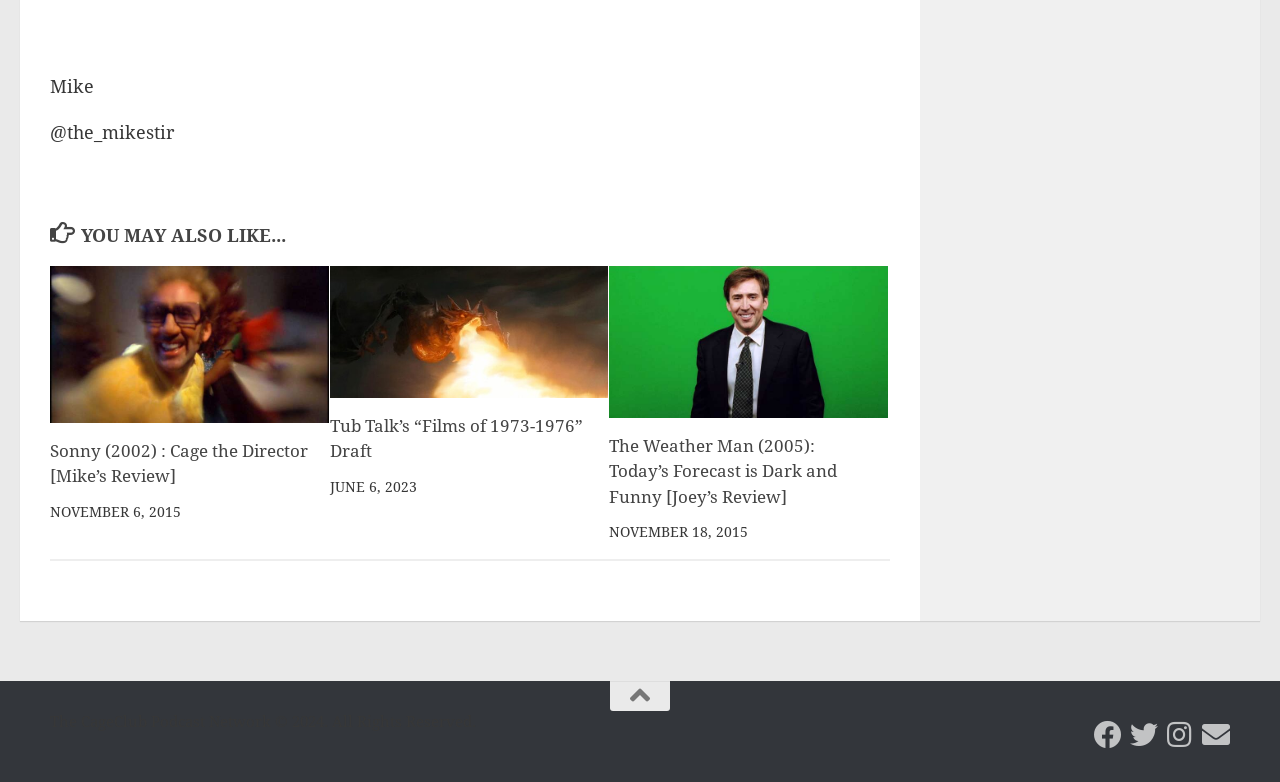Provide a brief response to the question using a single word or phrase: 
What is the username of the author?

Mike